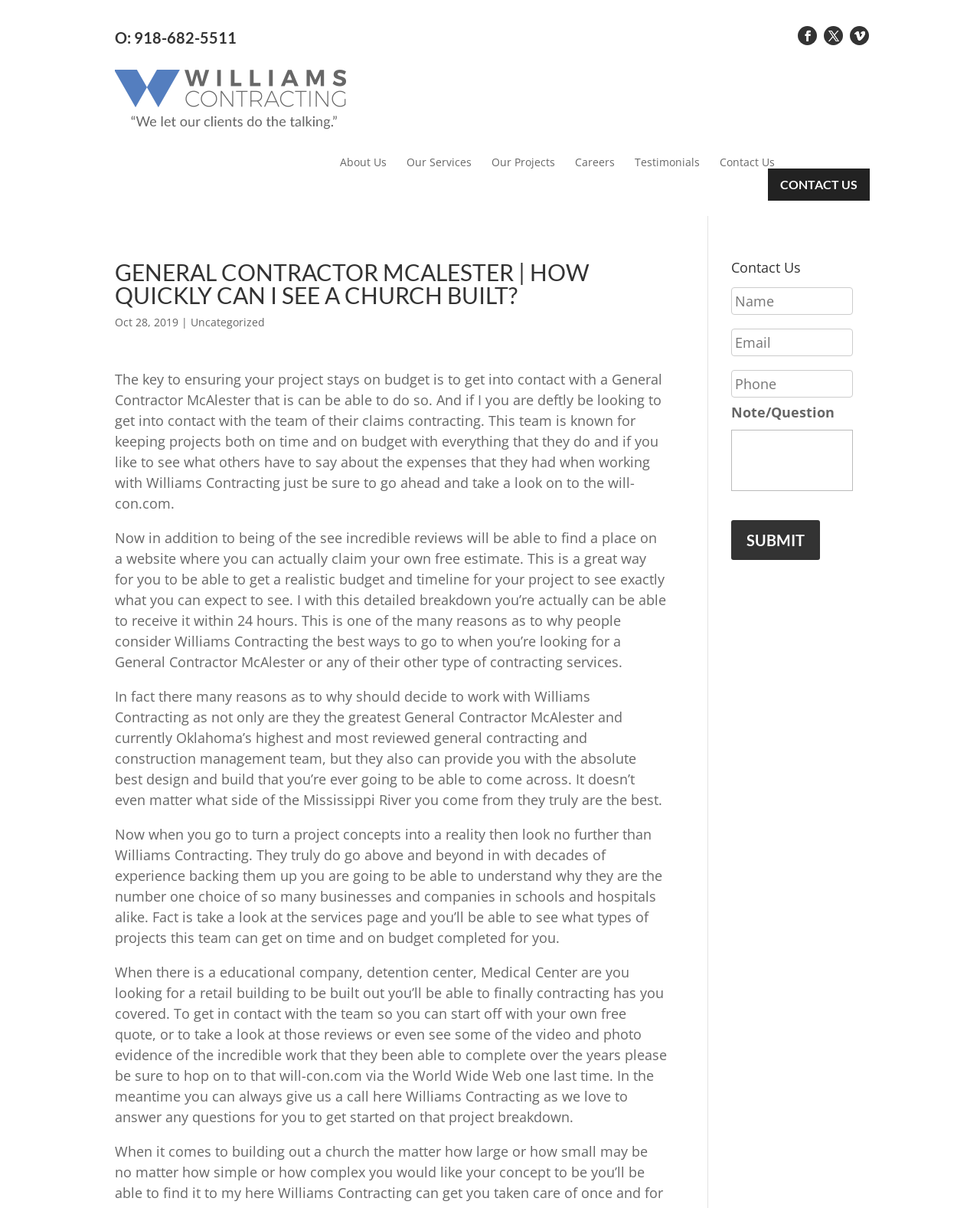Locate the bounding box coordinates of the clickable part needed for the task: "Click on the Williams Contracting link".

[0.117, 0.056, 0.309, 0.105]